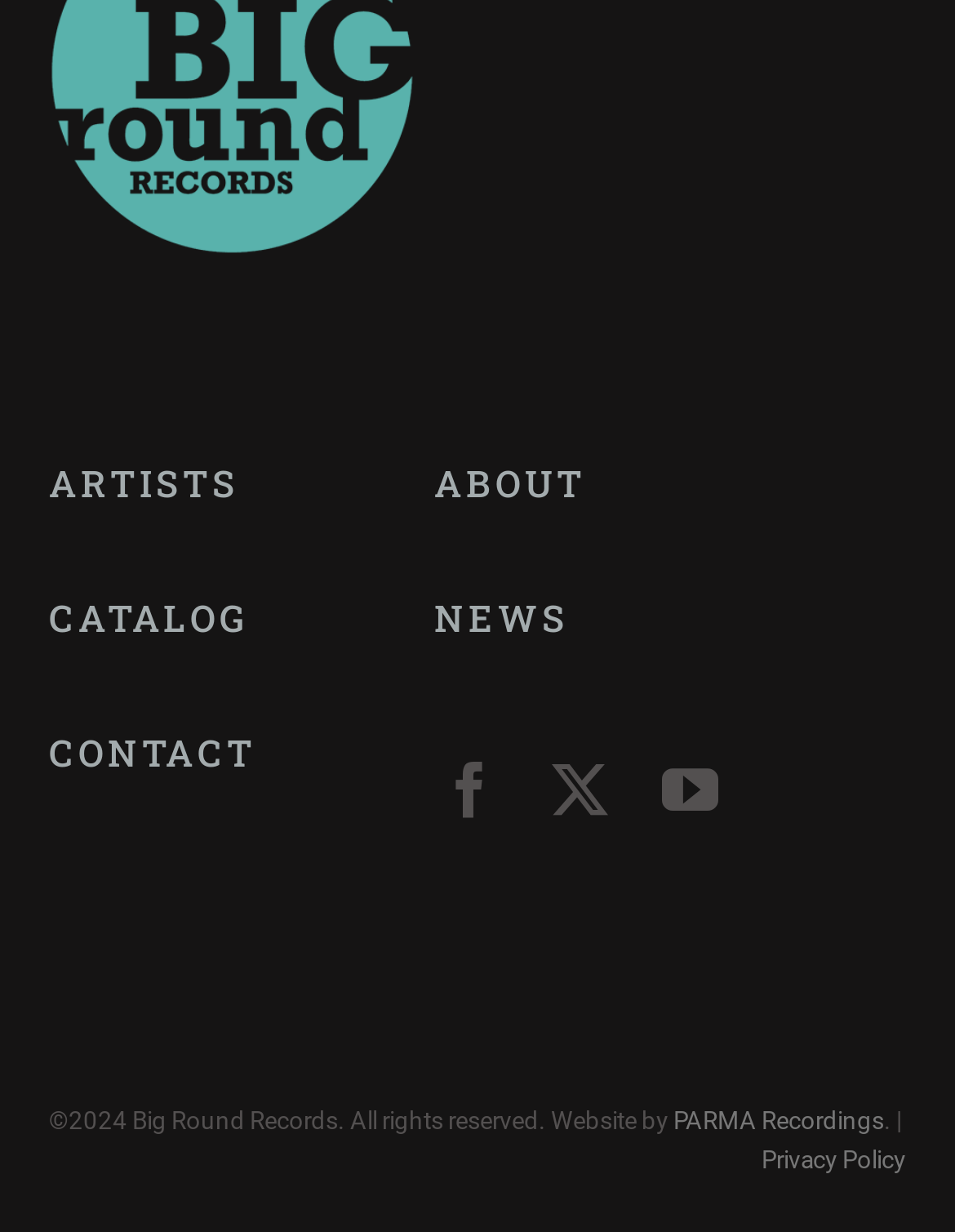Please identify the bounding box coordinates of the region to click in order to complete the given instruction: "go to artists page". The coordinates should be four float numbers between 0 and 1, i.e., [left, top, right, bottom].

[0.051, 0.372, 0.25, 0.412]